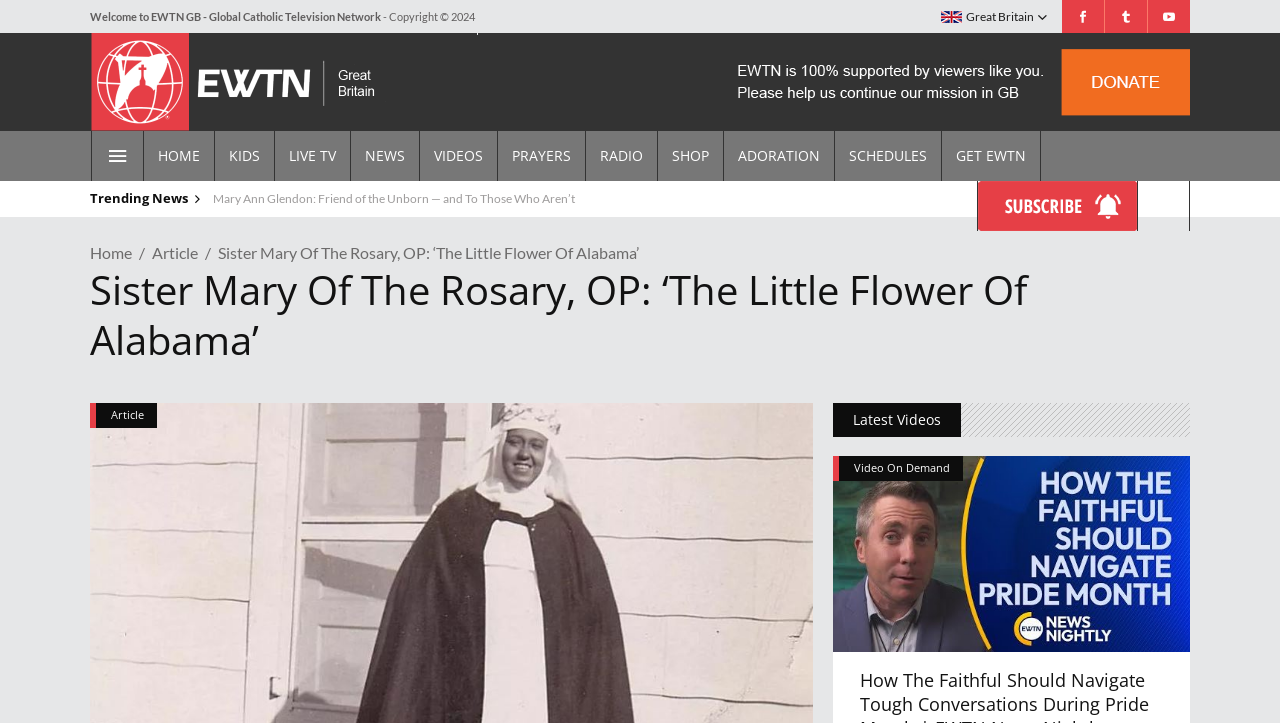Please mark the bounding box coordinates of the area that should be clicked to carry out the instruction: "add to wishlist".

None